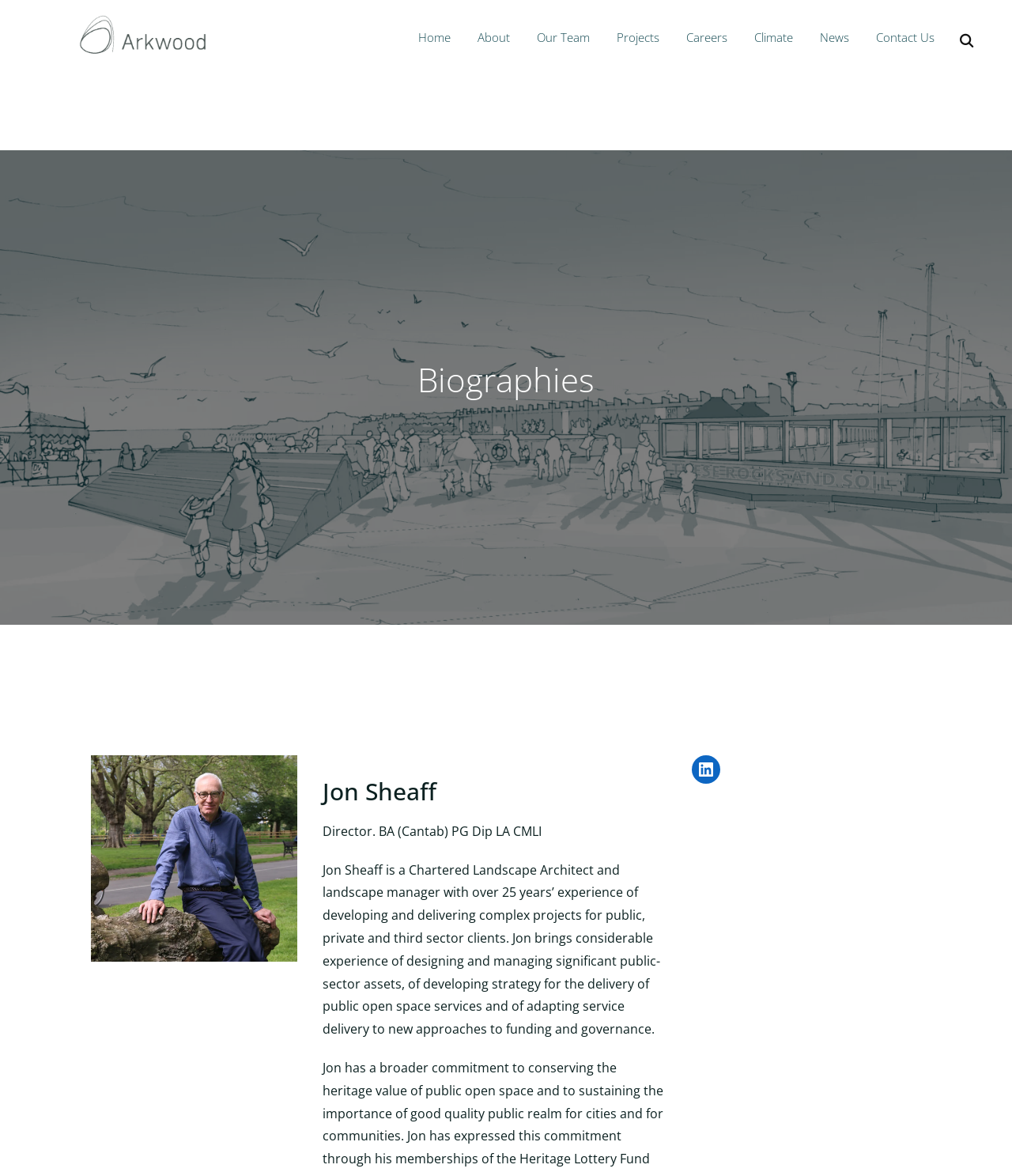Using the information from the screenshot, answer the following question thoroughly:
What is the name of the person described on this page?

I determined the answer by looking at the heading element on the page, which contains the text 'Jon Sheaff'. This suggests that the page is about a person named Jon Sheaff.